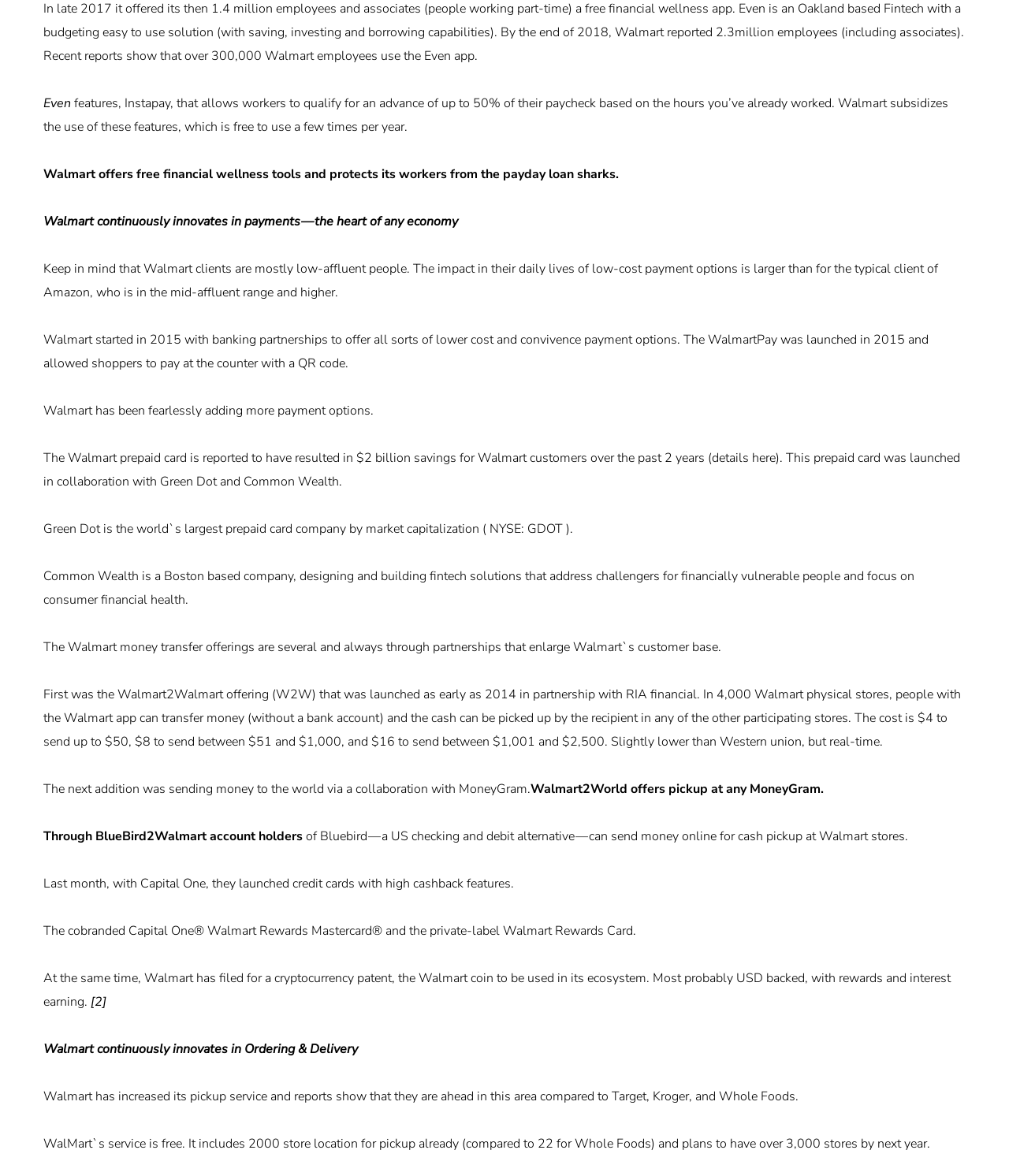Answer succinctly with a single word or phrase:
What is the maximum amount of paycheck advance allowed through Instapay?

50% of paycheck